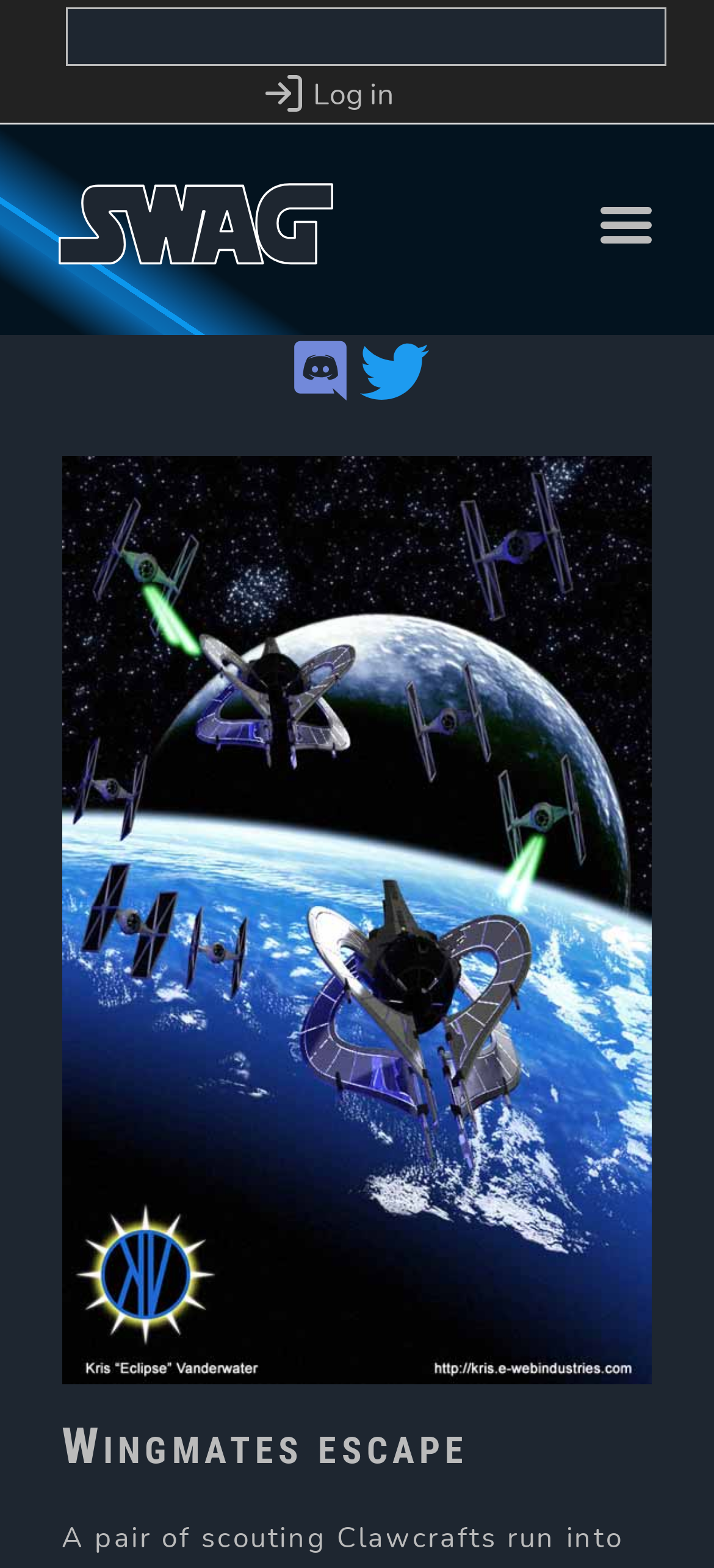What is the name of the guild? From the image, respond with a single word or brief phrase.

Star Wars Artists Guild